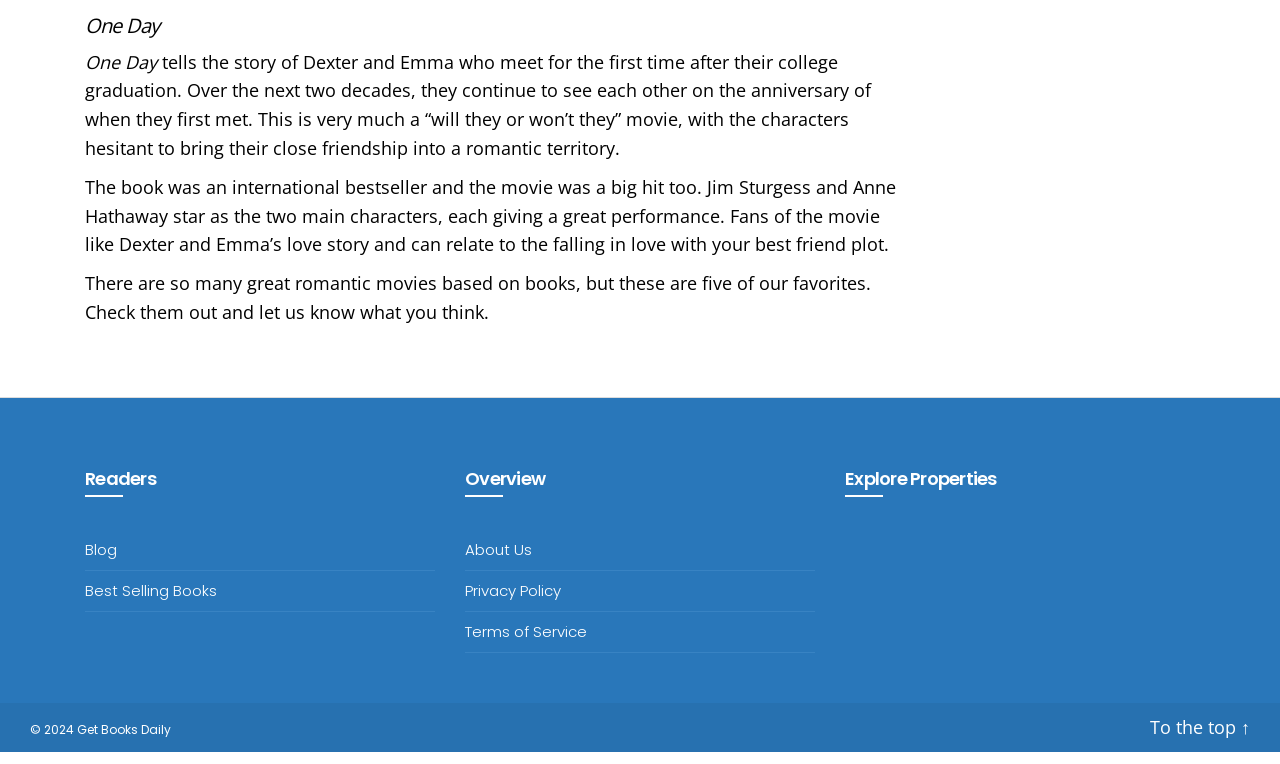Identify the bounding box for the UI element specified in this description: "Best Selling Books". The coordinates must be four float numbers between 0 and 1, formatted as [left, top, right, bottom].

[0.066, 0.775, 0.17, 0.802]